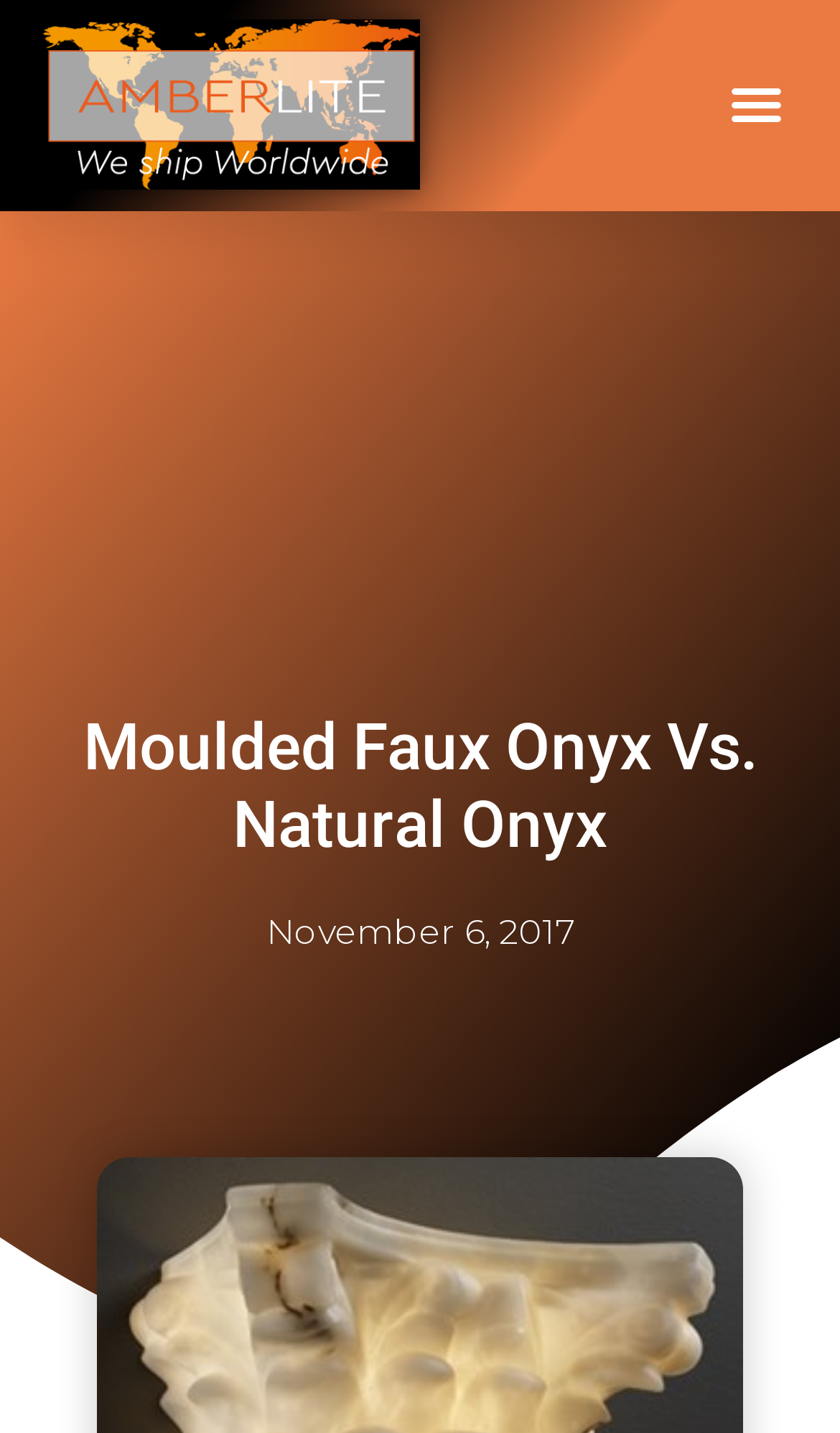Extract the bounding box for the UI element that matches this description: "November 6, 2017".

[0.317, 0.633, 0.683, 0.669]